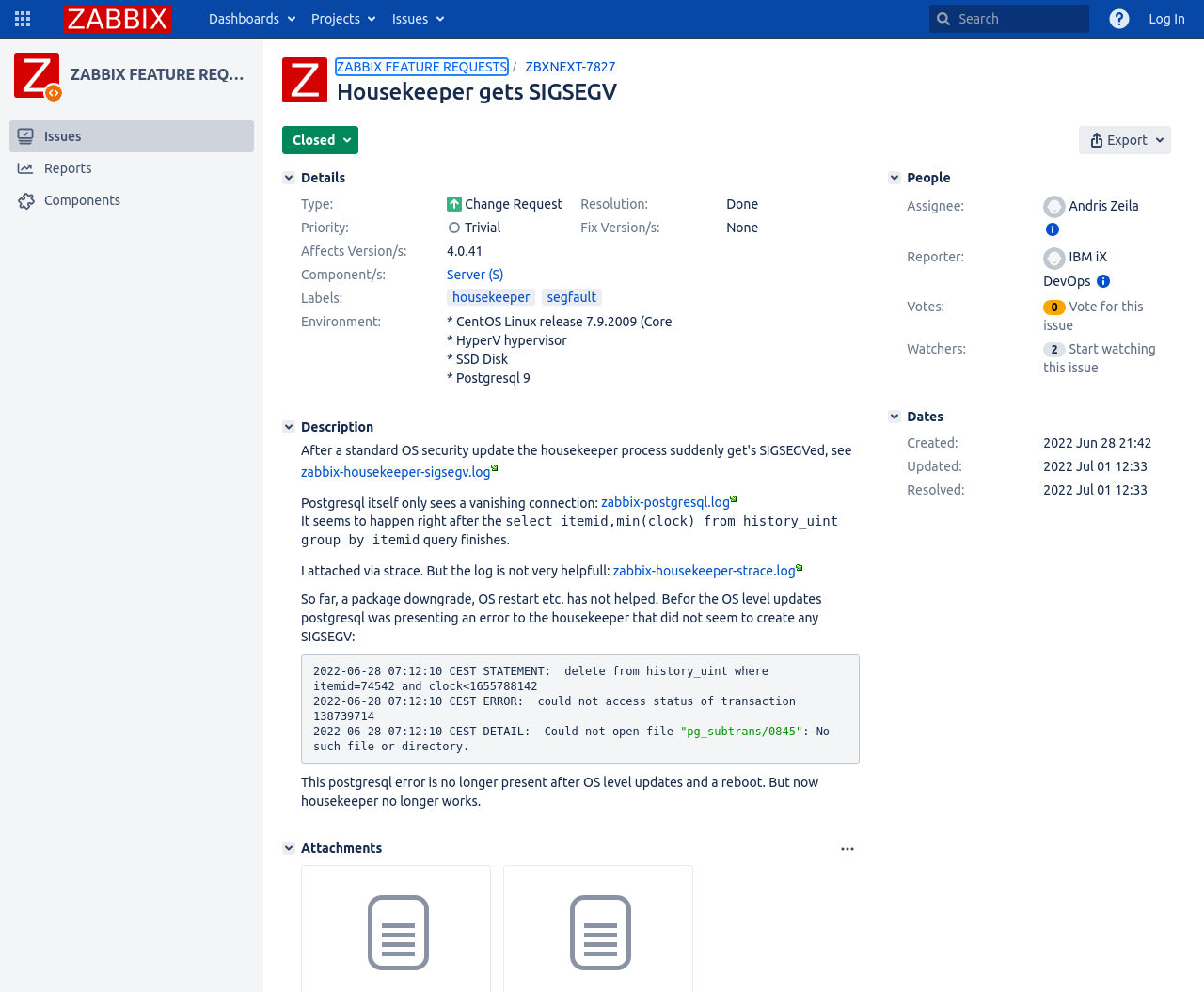What is the priority of the issue?
Please provide a single word or phrase as your answer based on the image.

Trivial